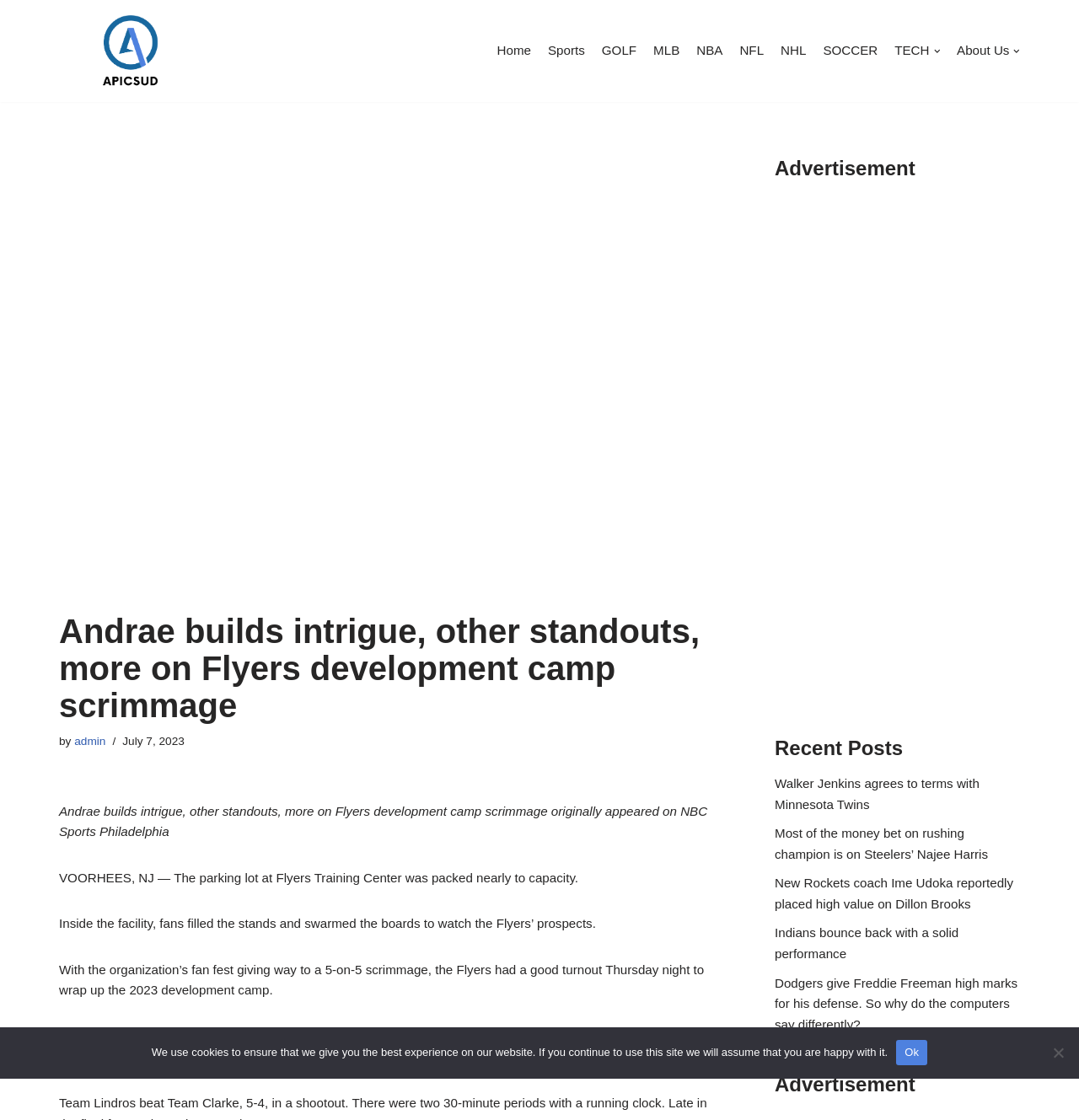Please identify the bounding box coordinates of the element's region that needs to be clicked to fulfill the following instruction: "Click on the 'admin' link". The bounding box coordinates should consist of four float numbers between 0 and 1, i.e., [left, top, right, bottom].

[0.07, 0.657, 0.1, 0.669]